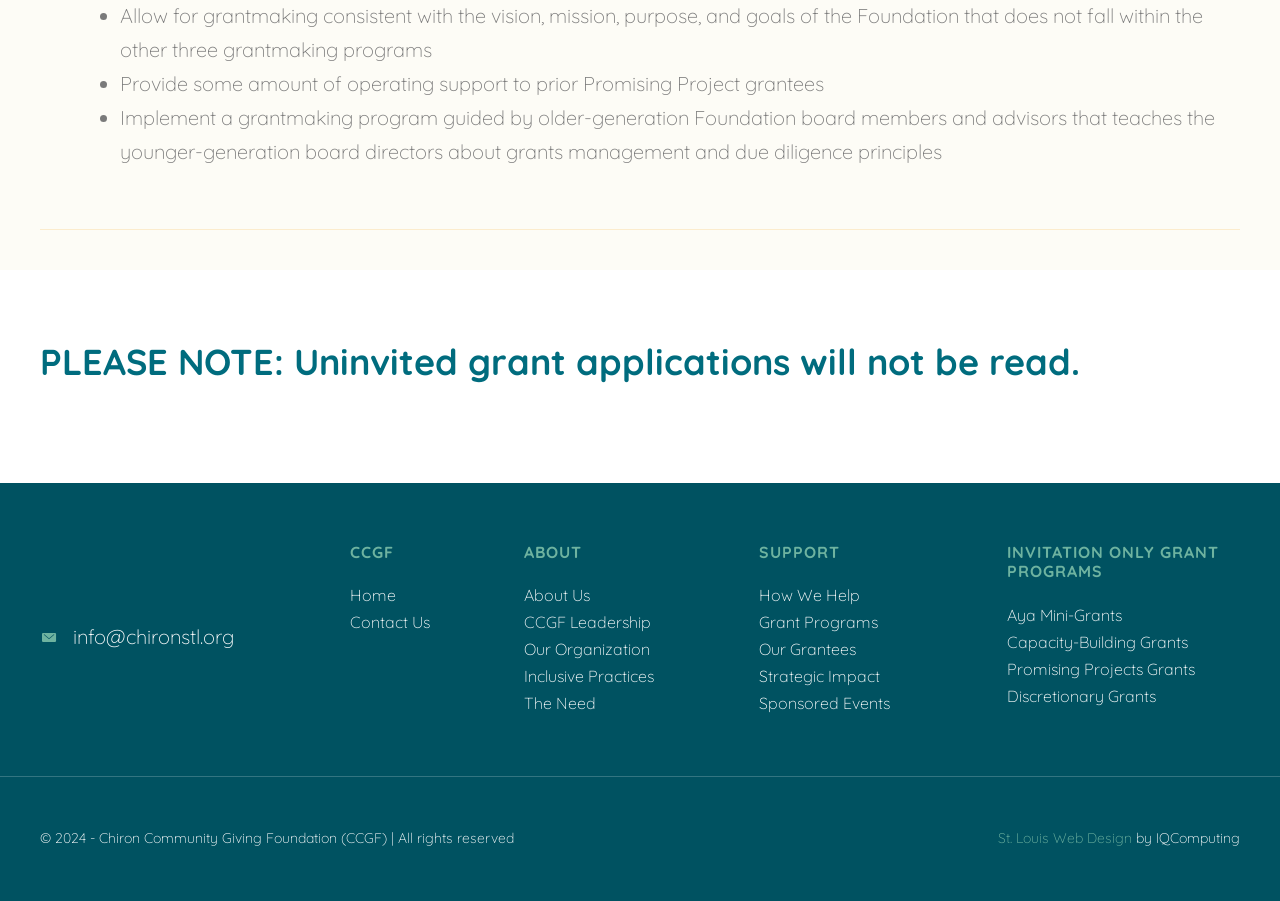Determine the bounding box coordinates of the region to click in order to accomplish the following instruction: "Click the 'About Us' link". Provide the coordinates as four float numbers between 0 and 1, specifically [left, top, right, bottom].

[0.409, 0.646, 0.562, 0.675]